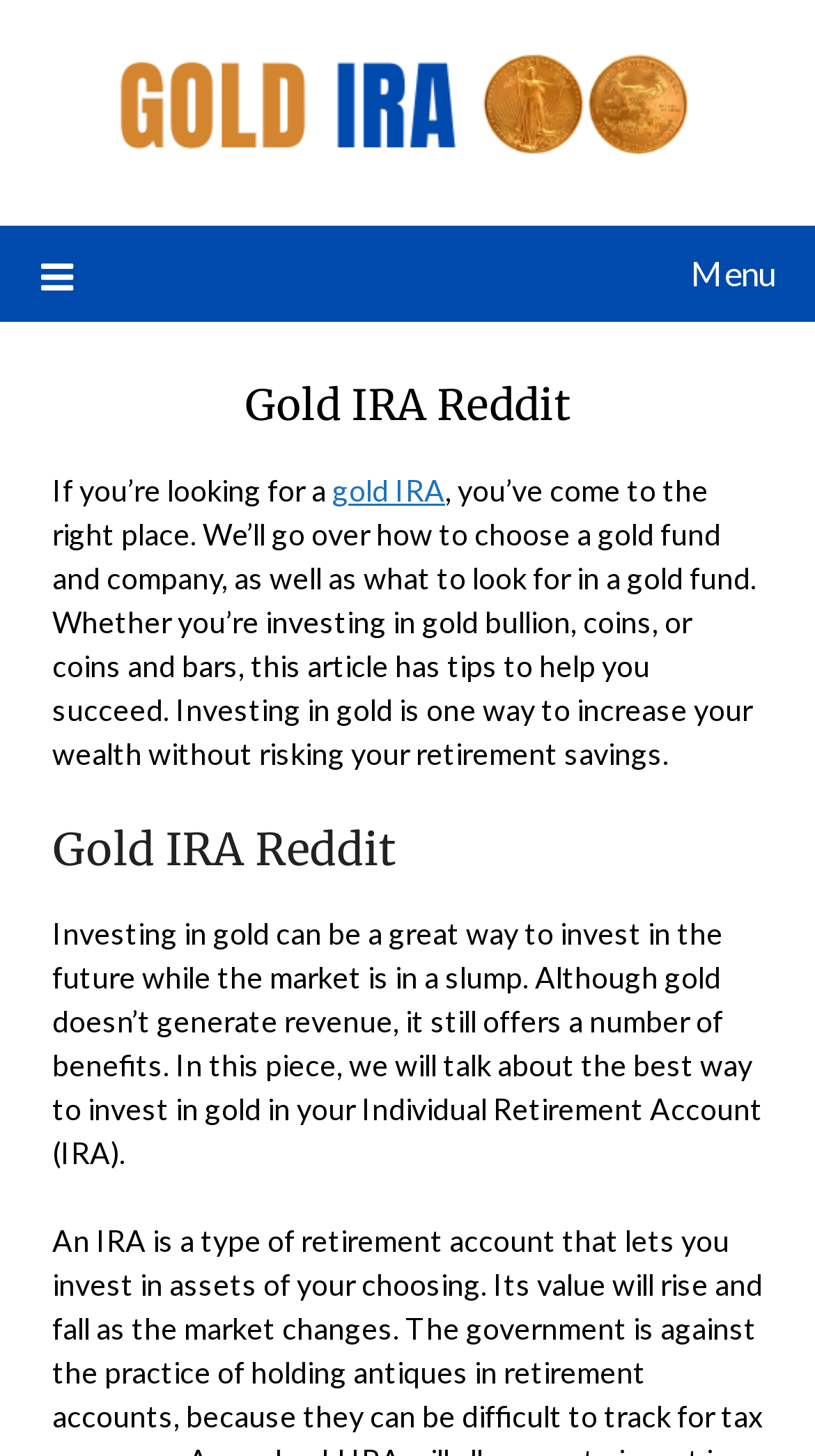Answer with a single word or phrase: 
What type of content is presented on this webpage?

Informative article